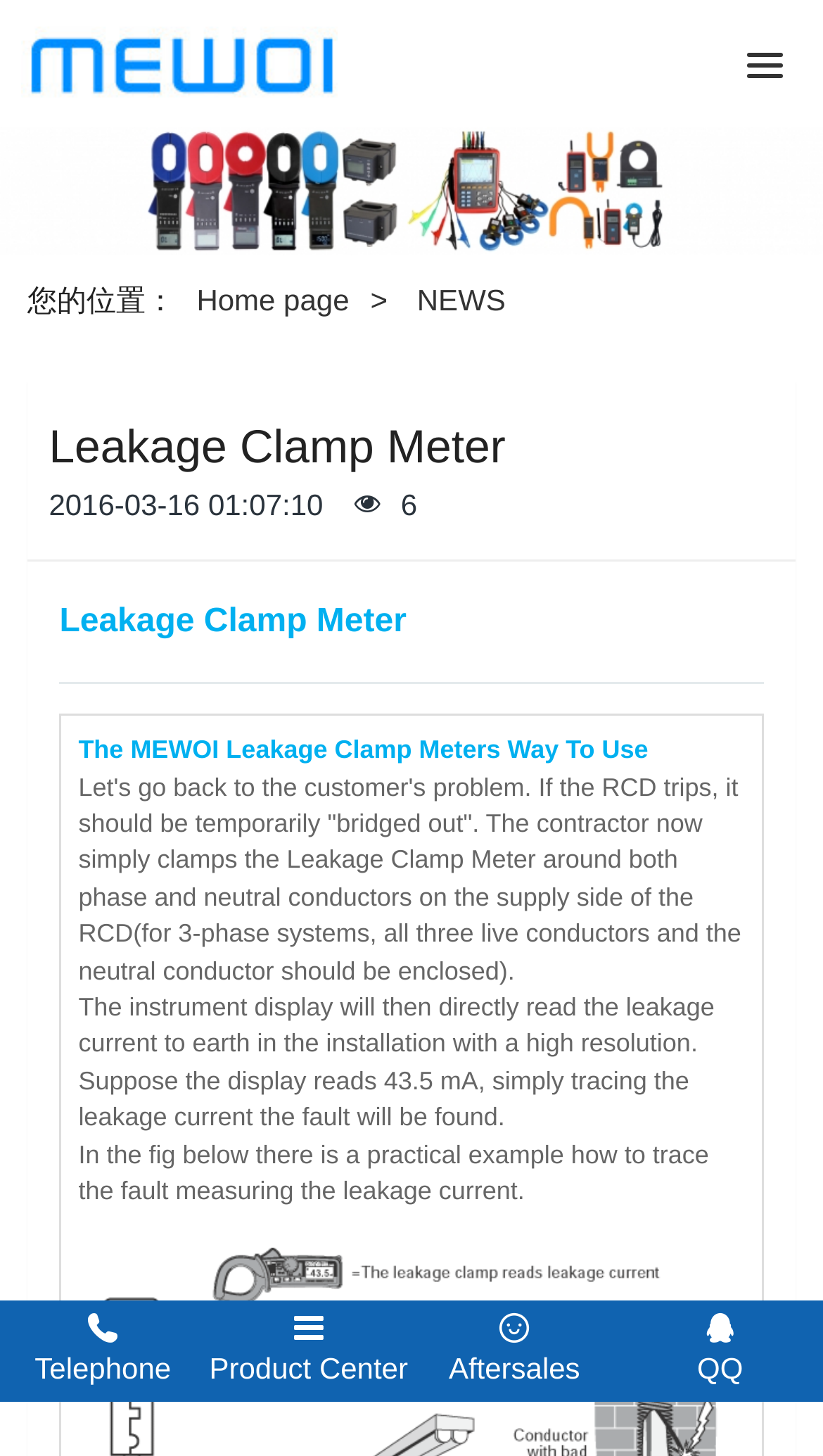What is the purpose of the Leakage Clamp Meter?
Provide a concise answer using a single word or phrase based on the image.

To trace the fault measuring the leakage current